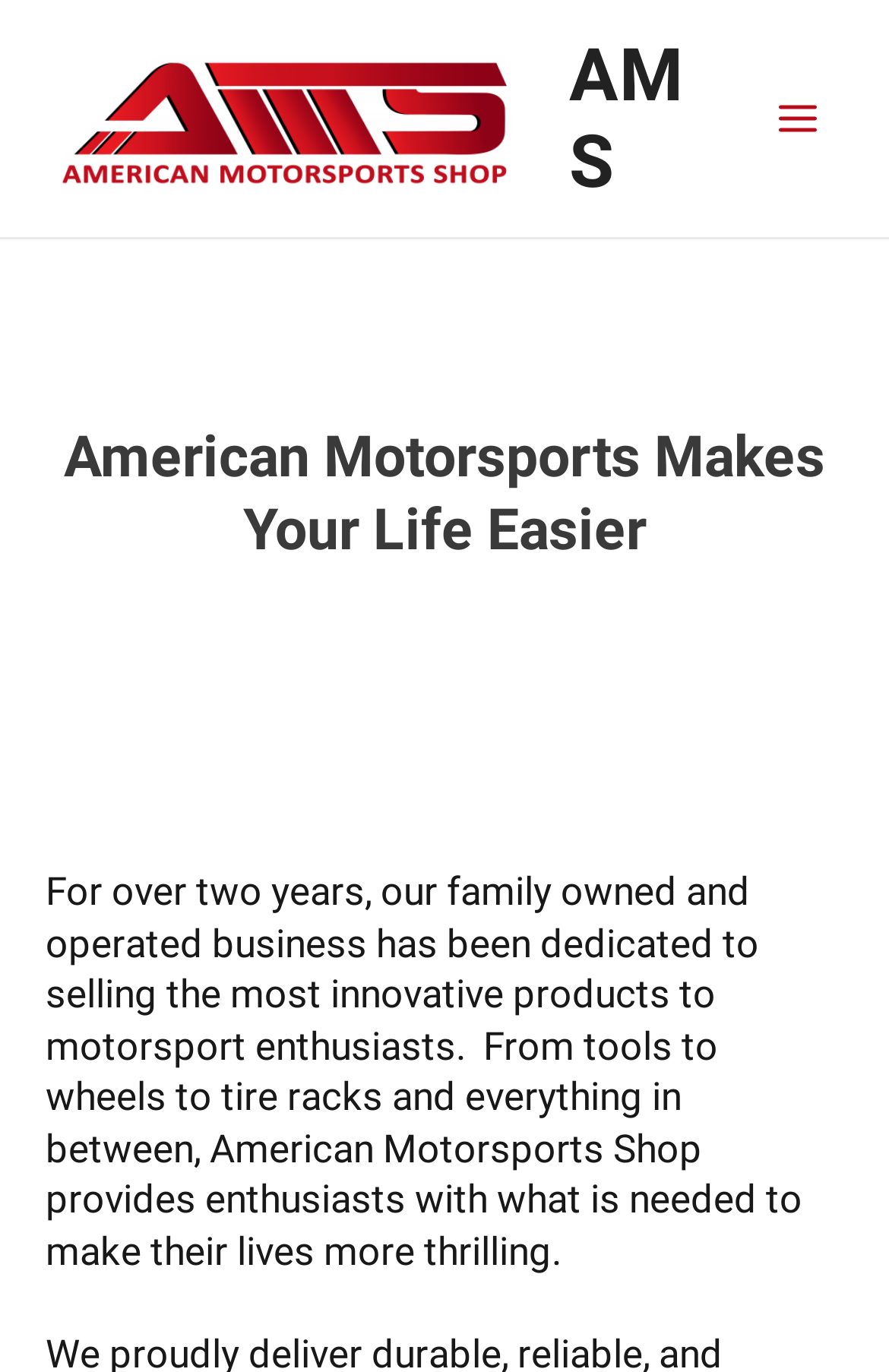Please provide a detailed answer to the question below by examining the image:
What is the purpose of the company?

The purpose of the company is to make life easier for motorsport enthusiasts, as stated in the heading element, which mentions 'American Motorsports Makes Your Life Easier'.